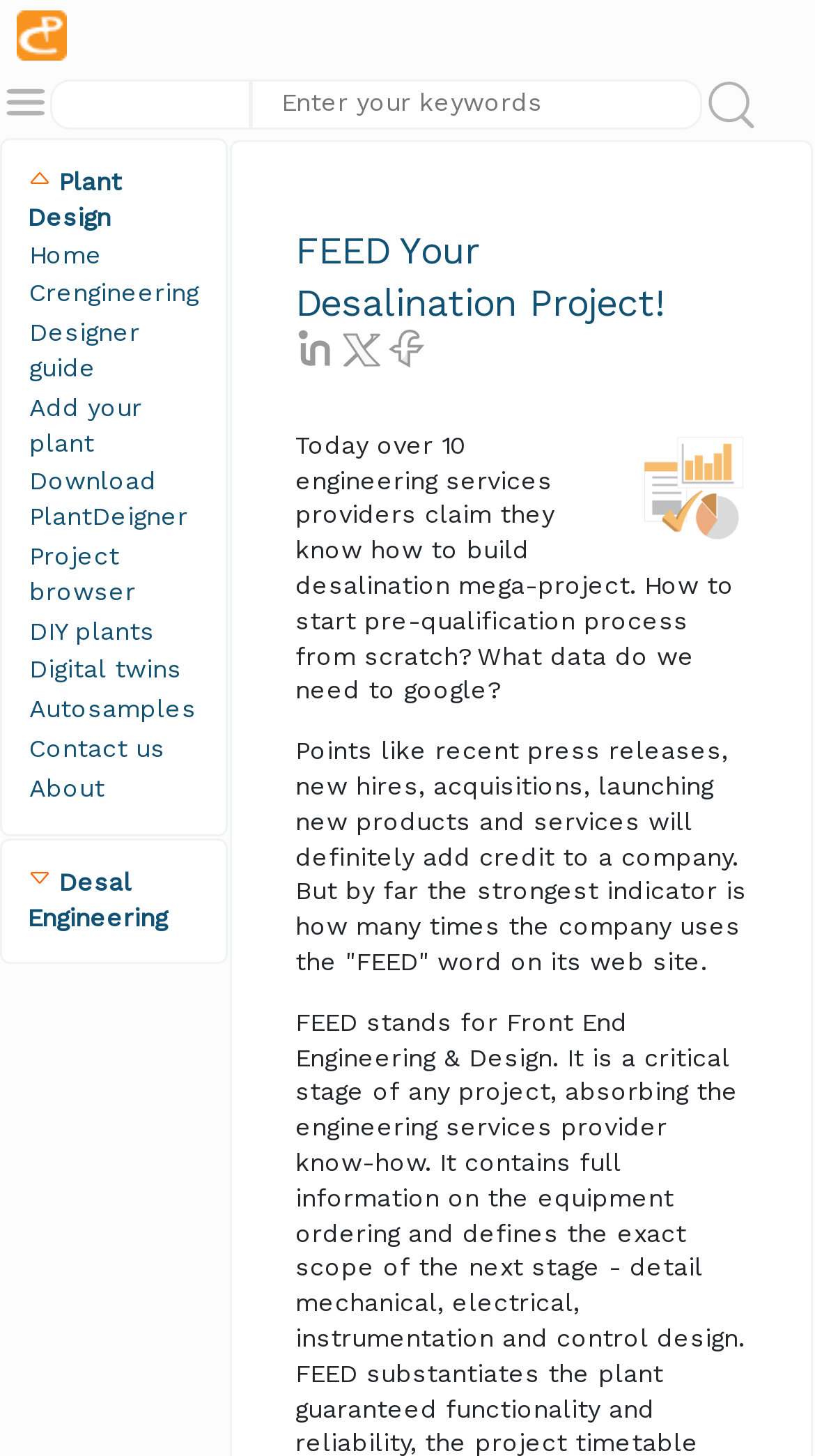Explain the webpage in detail.

The webpage is titled "FEED Your Desalination Project!" and appears to be a resource for desalination projects. At the top left, there is a small logo image and a link. Below this, there is a search bar with two text boxes, one labeled "Enter your keywords", and a search icon image to the right. 

On the left side, there is a navigation menu with 11 links, including "Home", "Crengineering", "Designer guide", and others. Above this menu, there are two headings, "Plant Design" and "Desal Engineering". 

The main content of the page is divided into two sections. The first section has a heading "FEED Your Desalination Project!" and contains three links with corresponding images. Below this, there is an image with the text "front end engineering and design". 

The second section has two blocks of text. The first block discusses the challenges of starting a pre-qualification process for desalination mega-projects and the importance of data collection. The second block explains that a company's credibility can be measured by its use of the "FEED" word on its website, among other indicators.